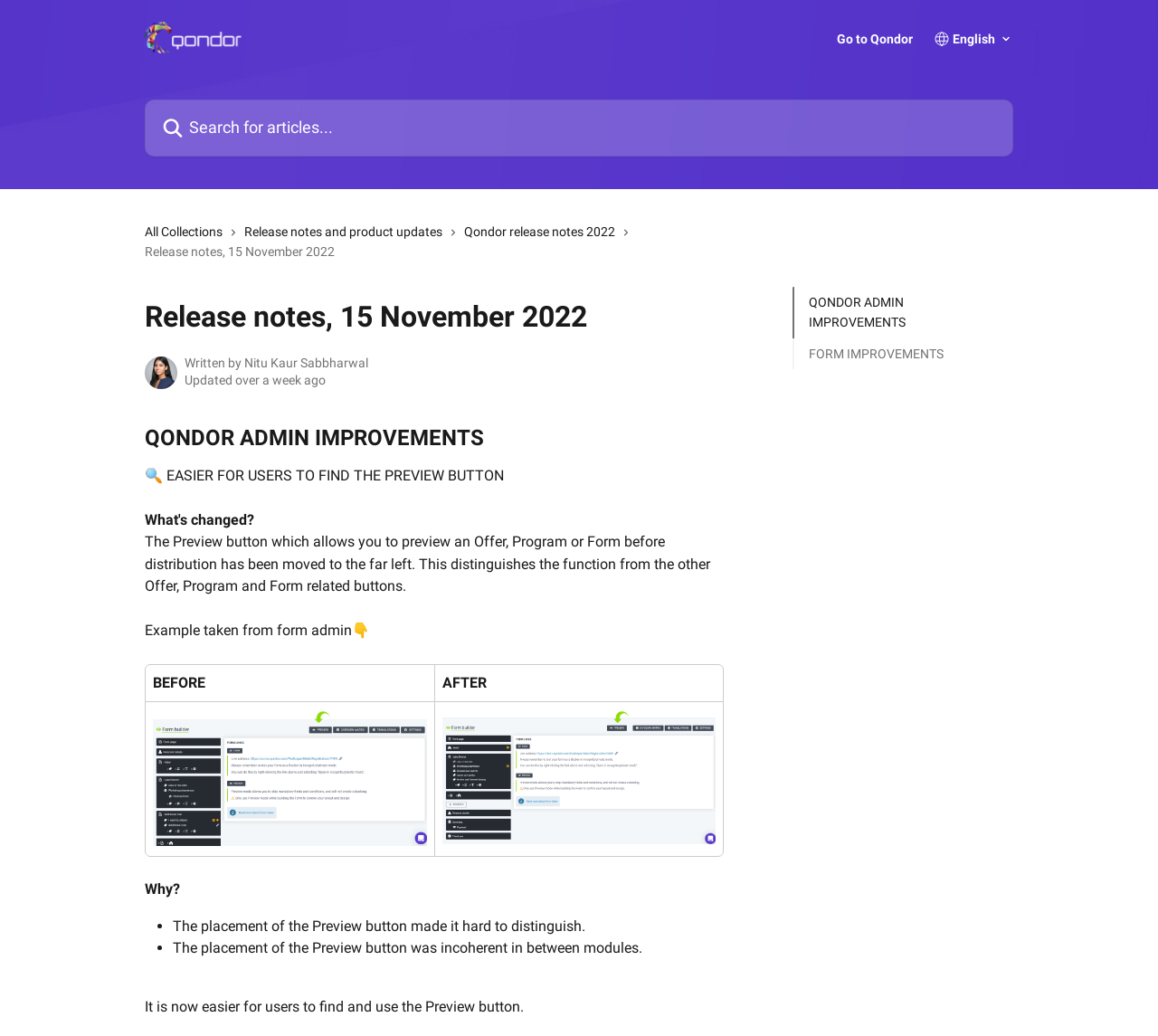Find the bounding box coordinates for the area that should be clicked to accomplish the instruction: "Go to Qondor".

[0.723, 0.031, 0.788, 0.044]